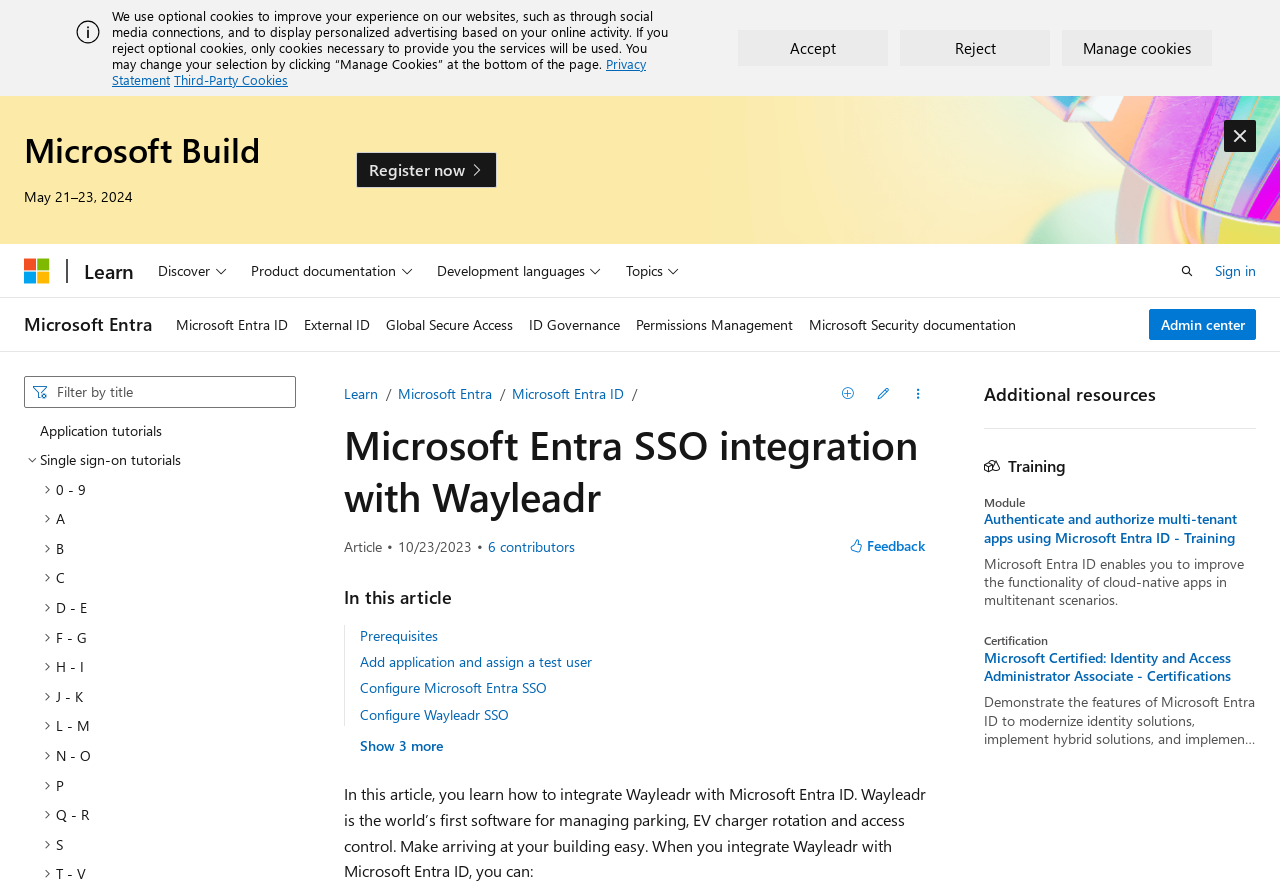Identify the first-level heading on the webpage and generate its text content.

Microsoft Entra SSO integration with Wayleadr